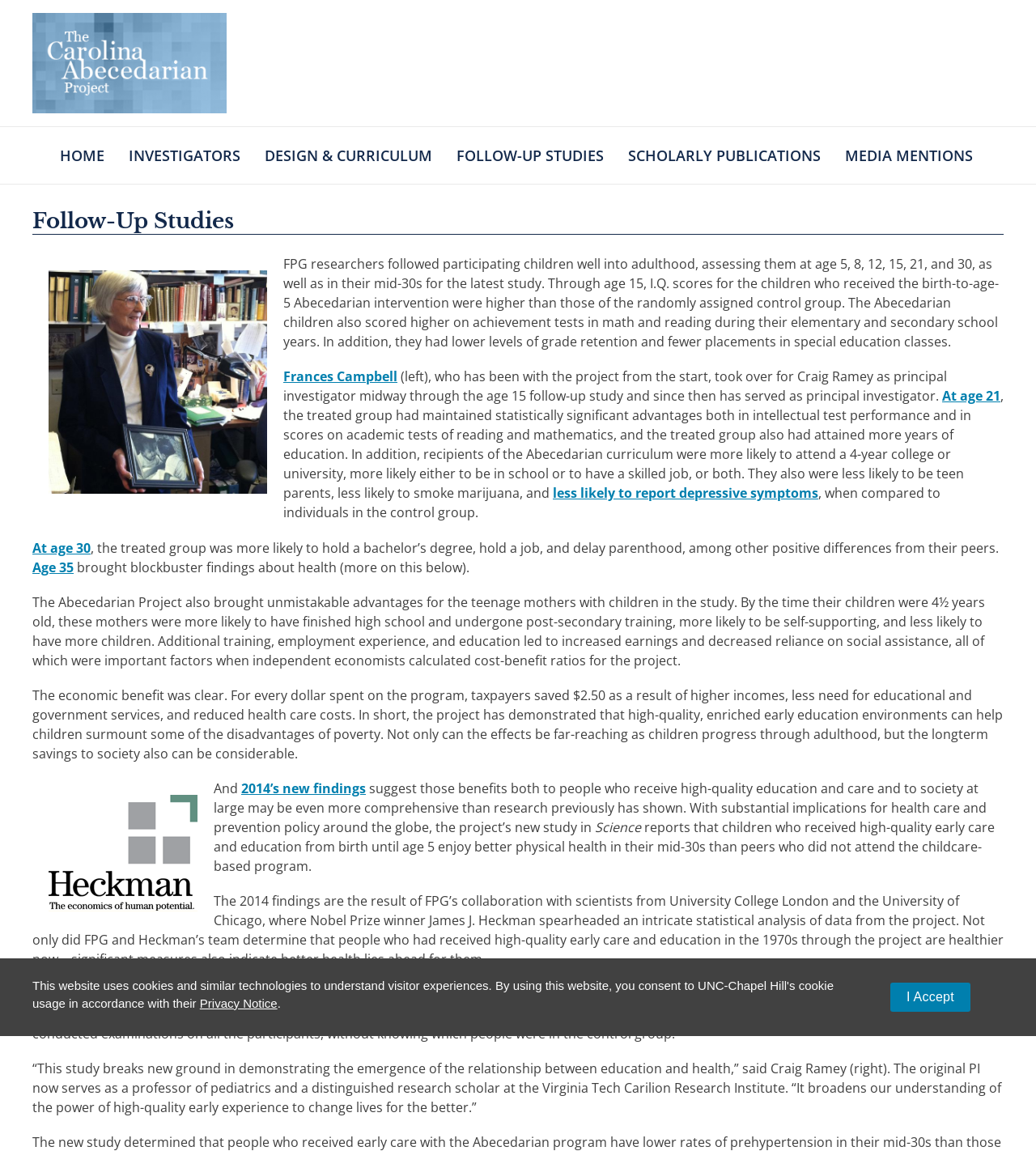Give a complete and precise description of the webpage's appearance.

The webpage is about the Follow-Up Studies of the Carolina Abecedarian Project. At the top left corner, there is a logo of the Abecedarian Project, accompanied by a navigation menu with links to different sections of the website, including HOME, INVESTIGATORS, DESIGN & CURRICULUM, FOLLOW-UP STUDIES, SCHOLARLY PUBLICATIONS, and MEDIA MENTIONS.

Below the navigation menu, there is a header section with a heading "Follow-Up Studies". On the left side of the header, there is an image of Frances Campbell. The main content of the webpage is divided into several sections, each describing a different aspect of the follow-up studies.

The first section describes the study's findings on the intellectual and academic performance of the children who received the Abecedarian intervention. The text explains that the treated group had higher IQ scores and performed better in math and reading tests compared to the control group.

The second section discusses the study's findings on the social and economic outcomes of the treated group, including their higher education attainment, lower rates of teen parenthood, and lower rates of marijuana use.

The third section describes the study's findings on the health outcomes of the treated group, including their lower rates of depressive symptoms and better physical health in their mid-30s.

Throughout the webpage, there are links to specific studies and publications, as well as images and quotes from researchers involved in the project. At the bottom of the webpage, there is a dialog box with a cookie notice and links to a privacy notice and an "I Accept" button.